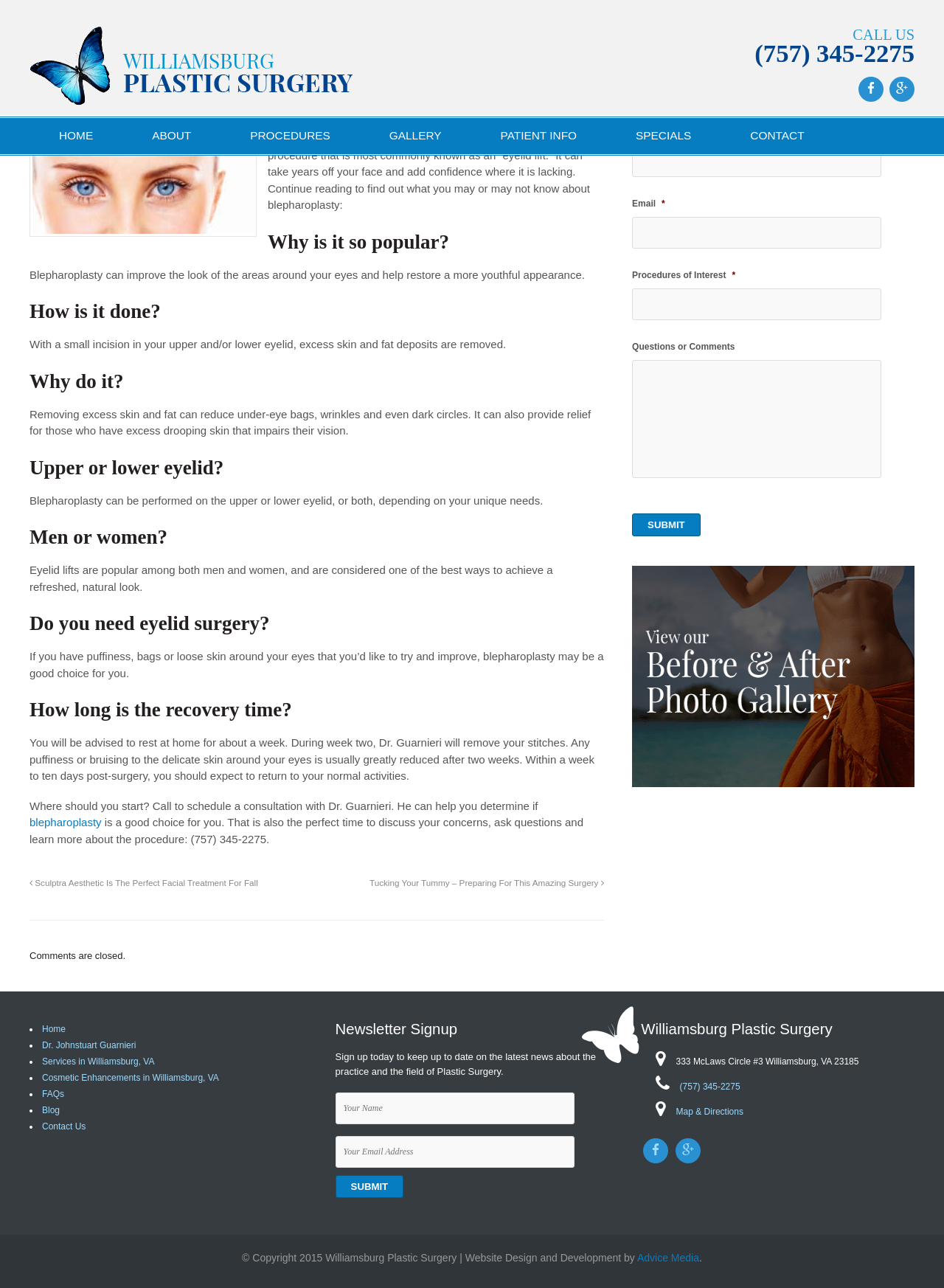Please reply to the following question using a single word or phrase: 
What is the purpose of blepharoplasty?

To improve the look of the areas around your eyes